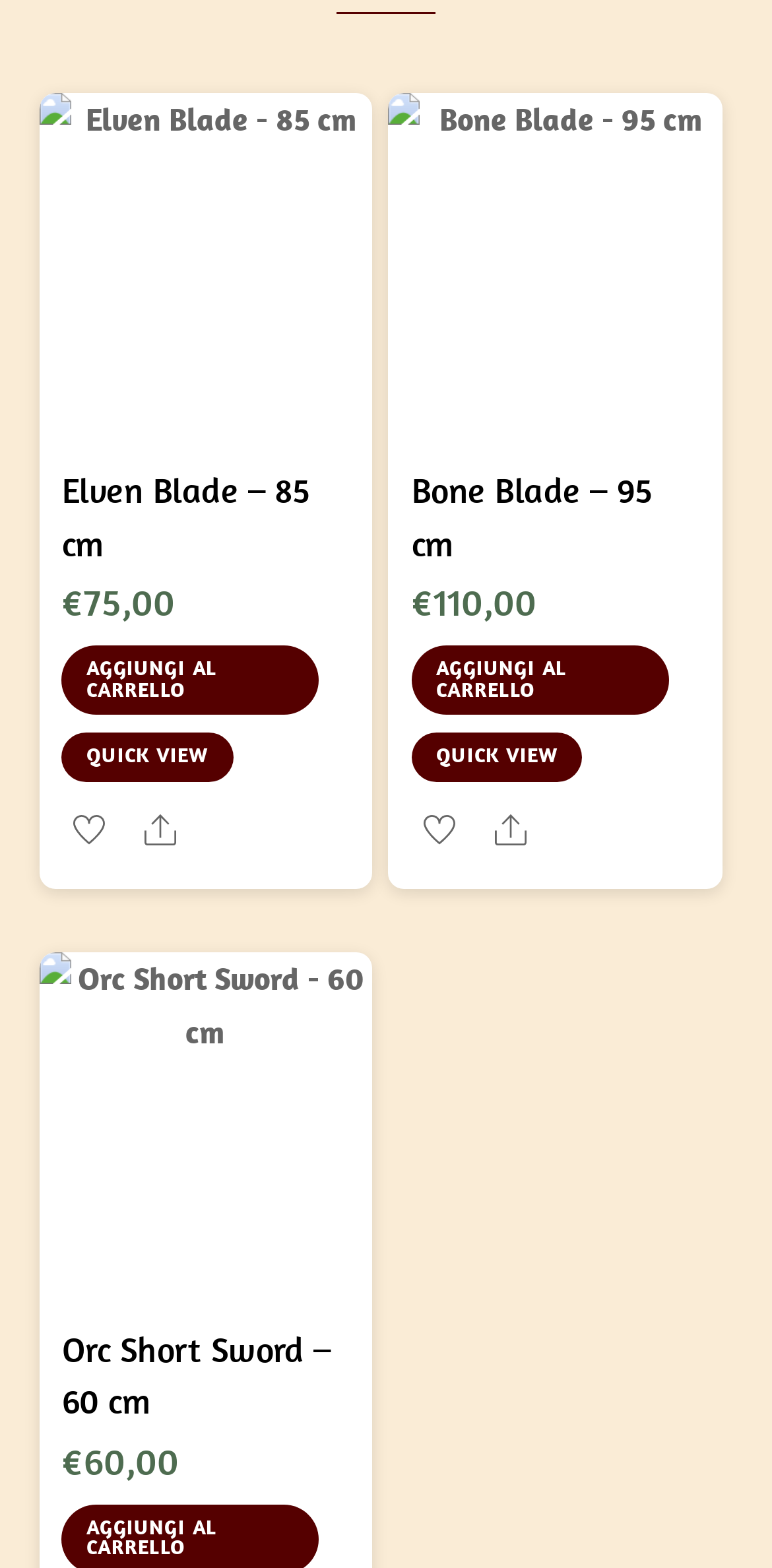Please locate the bounding box coordinates of the element that should be clicked to achieve the given instruction: "View product details of Orc Short Sword - 60 cm".

[0.05, 0.607, 0.482, 0.819]